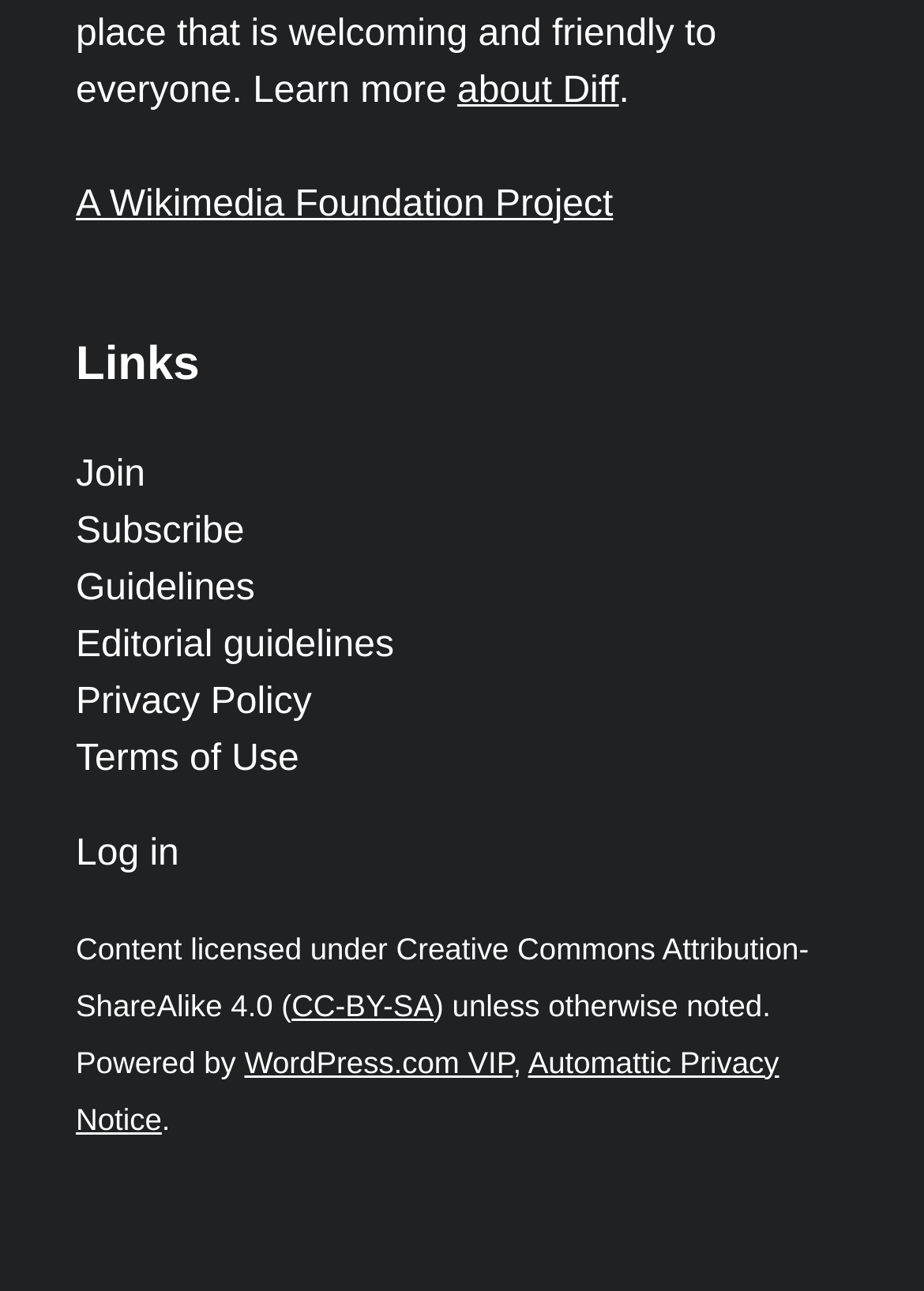Using the format (top-left x, top-left y, bottom-right x, bottom-right y), and given the element description, identify the bounding box coordinates within the screenshot: CC-BY-SA

[0.316, 0.765, 0.469, 0.792]